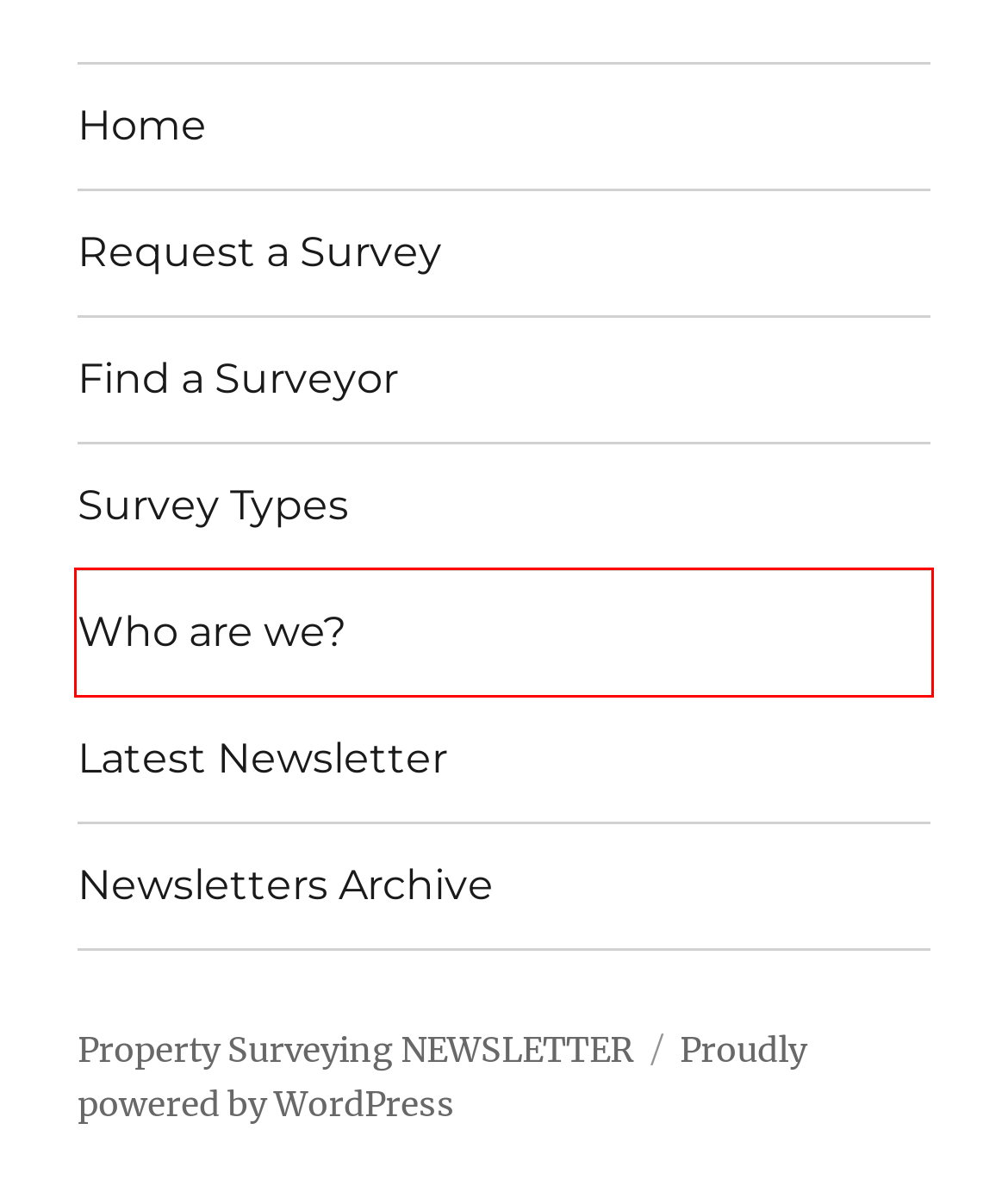Observe the provided screenshot of a webpage that has a red rectangle bounding box. Determine the webpage description that best matches the new webpage after clicking the element inside the red bounding box. Here are the candidates:
A. May 2024 Property Surveying Newsletter - Property Surveying NEWSLETTER
B. Request a Survey - Property Surveying NEWSLETTER
C. Property Surveying chartered surveyors - Building property surveys
D. Blog Tool, Publishing Platform, and CMS – WordPress.org English (UK)
E. Latest Articles - Property Surveying NEWSLETTER
F. Government urges public to help rough sleepers this Christmas - Property Surveying NEWSLETTER
G. Types of Surveys - Property Surveying NEWSLETTER
H. Who are we? - Property Surveying NEWSLETTER

H